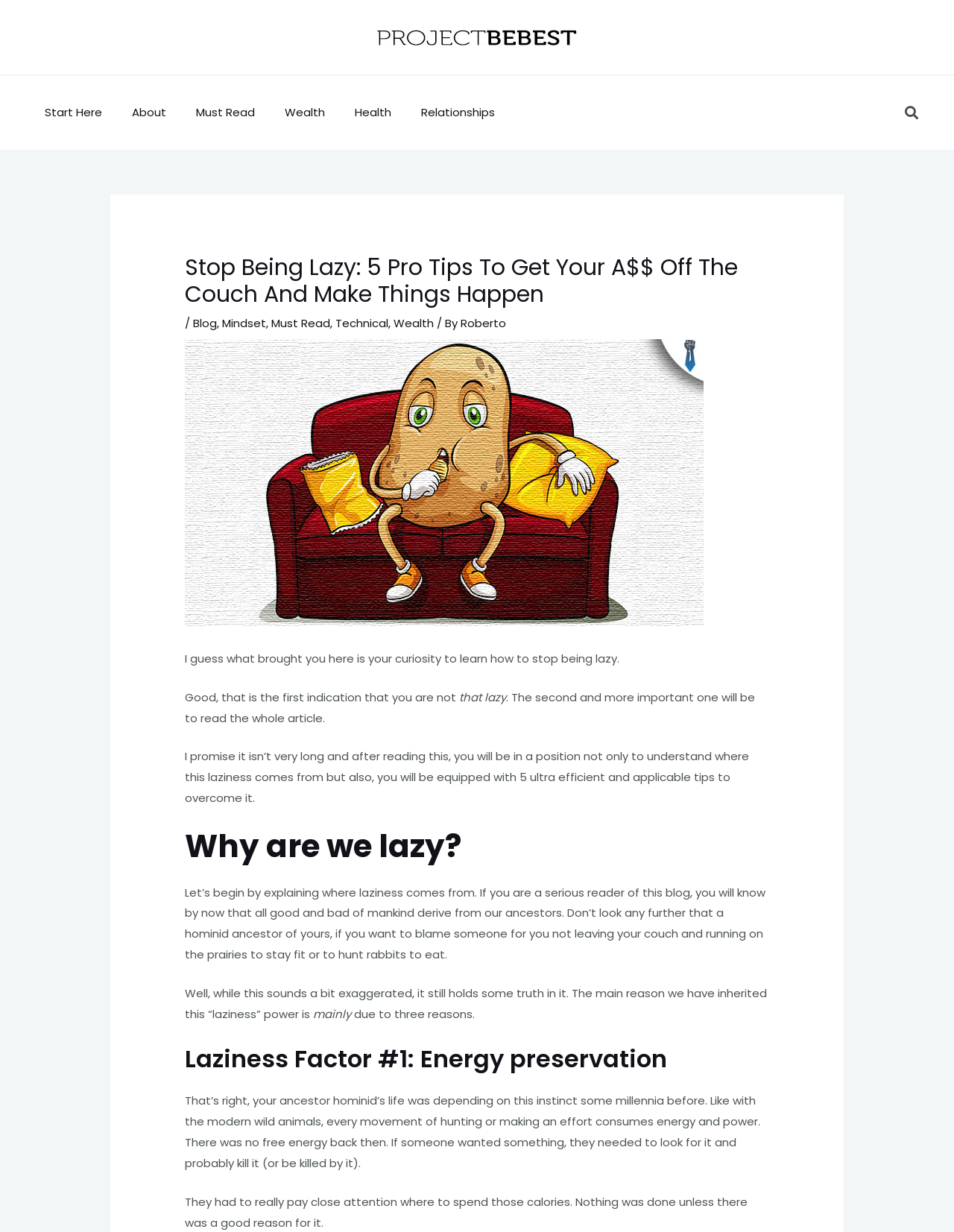Please locate and generate the primary heading on this webpage.

Stop Being Lazy: 5 Pro Tips To Get Your A$$ Off The Couch And Make Things Happen